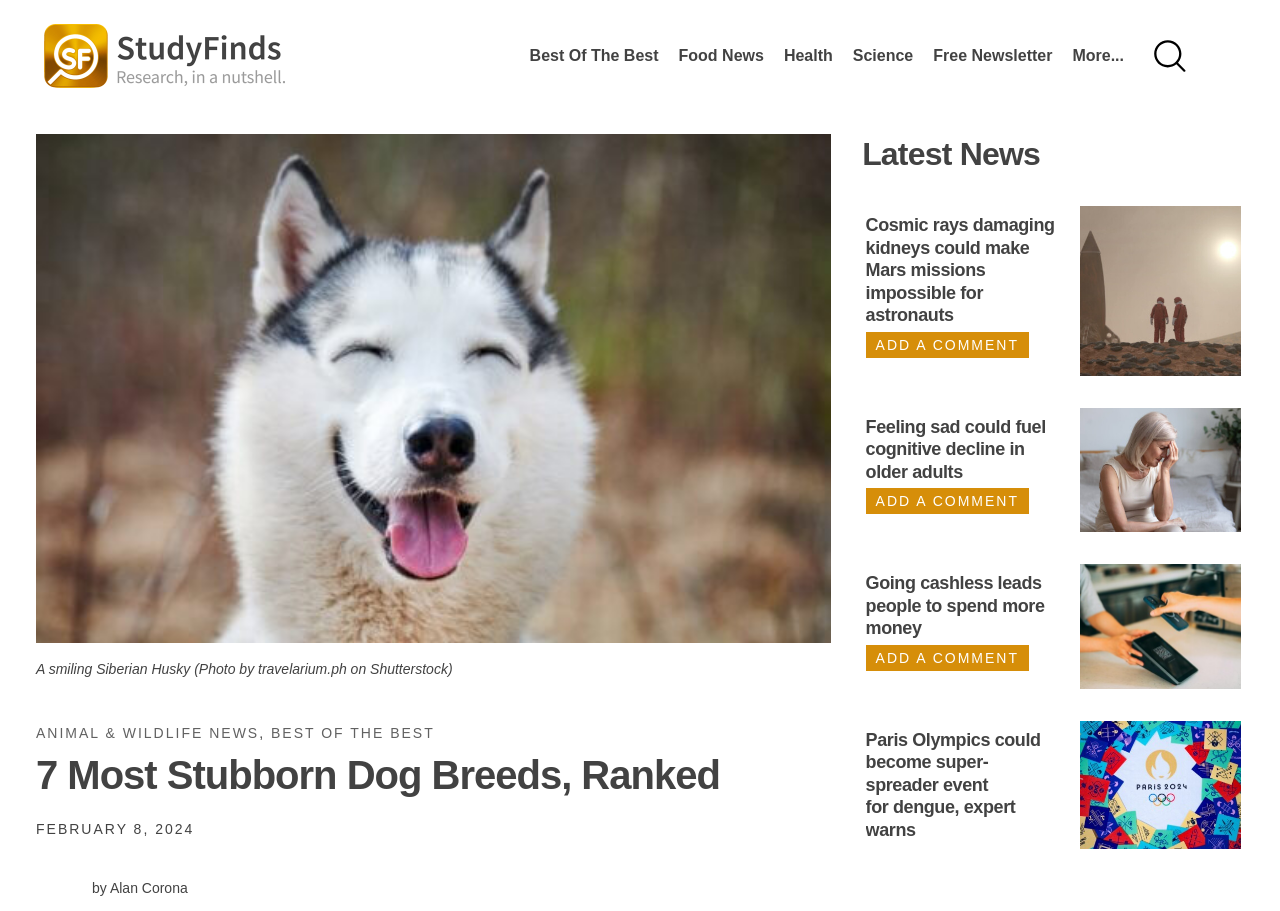Please identify the bounding box coordinates of the element that needs to be clicked to perform the following instruction: "Click on the link to read about the 7 most stubborn dog breeds".

[0.028, 0.823, 0.649, 0.878]